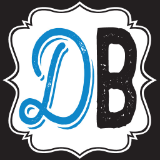What is the background color of the logo?
By examining the image, provide a one-word or phrase answer.

White